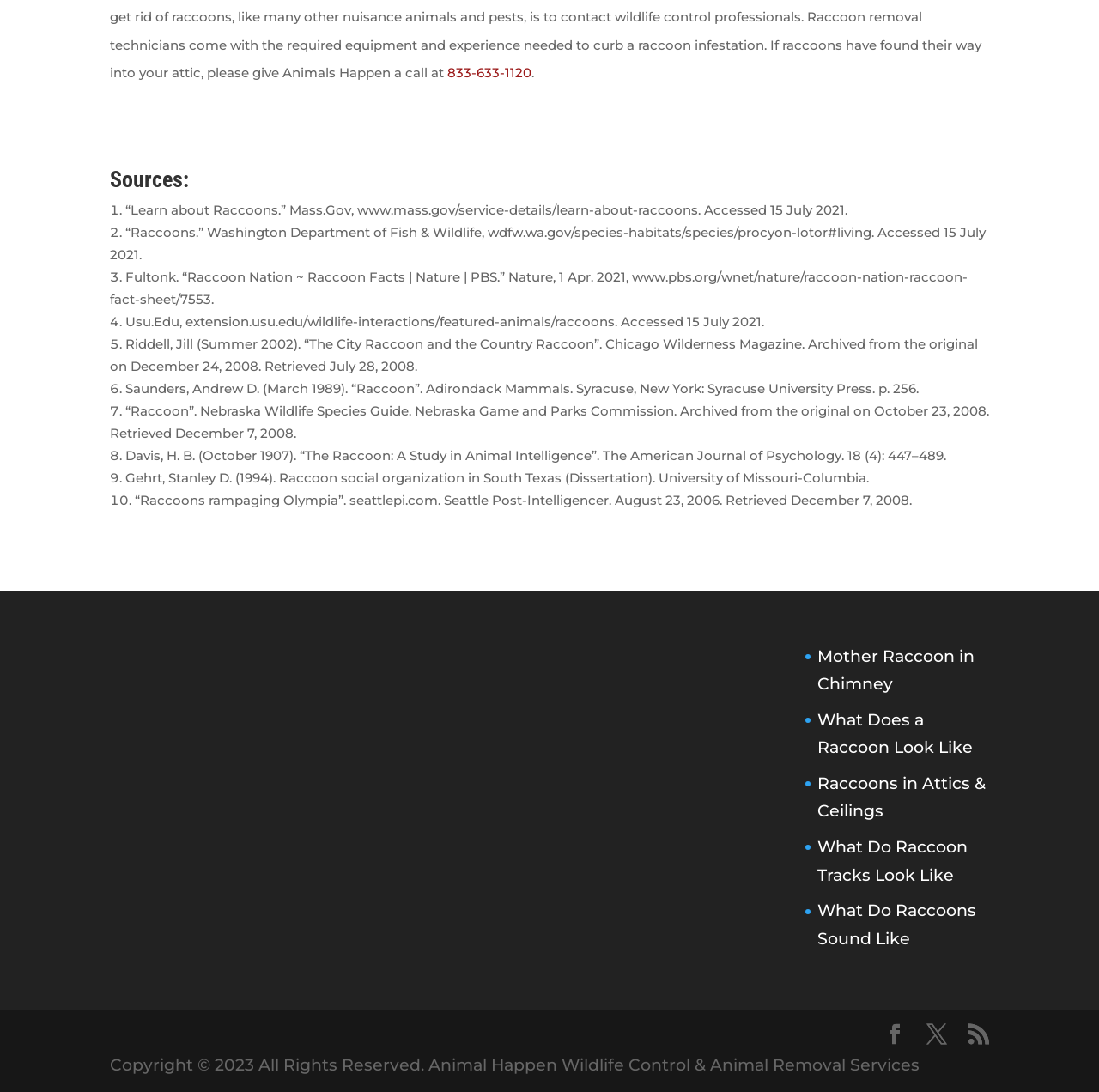Identify the bounding box coordinates of the area that should be clicked in order to complete the given instruction: "View the article 'Raccoon Nation ~ Raccoon Facts | Nature | PBS'". The bounding box coordinates should be four float numbers between 0 and 1, i.e., [left, top, right, bottom].

[0.1, 0.246, 0.88, 0.281]